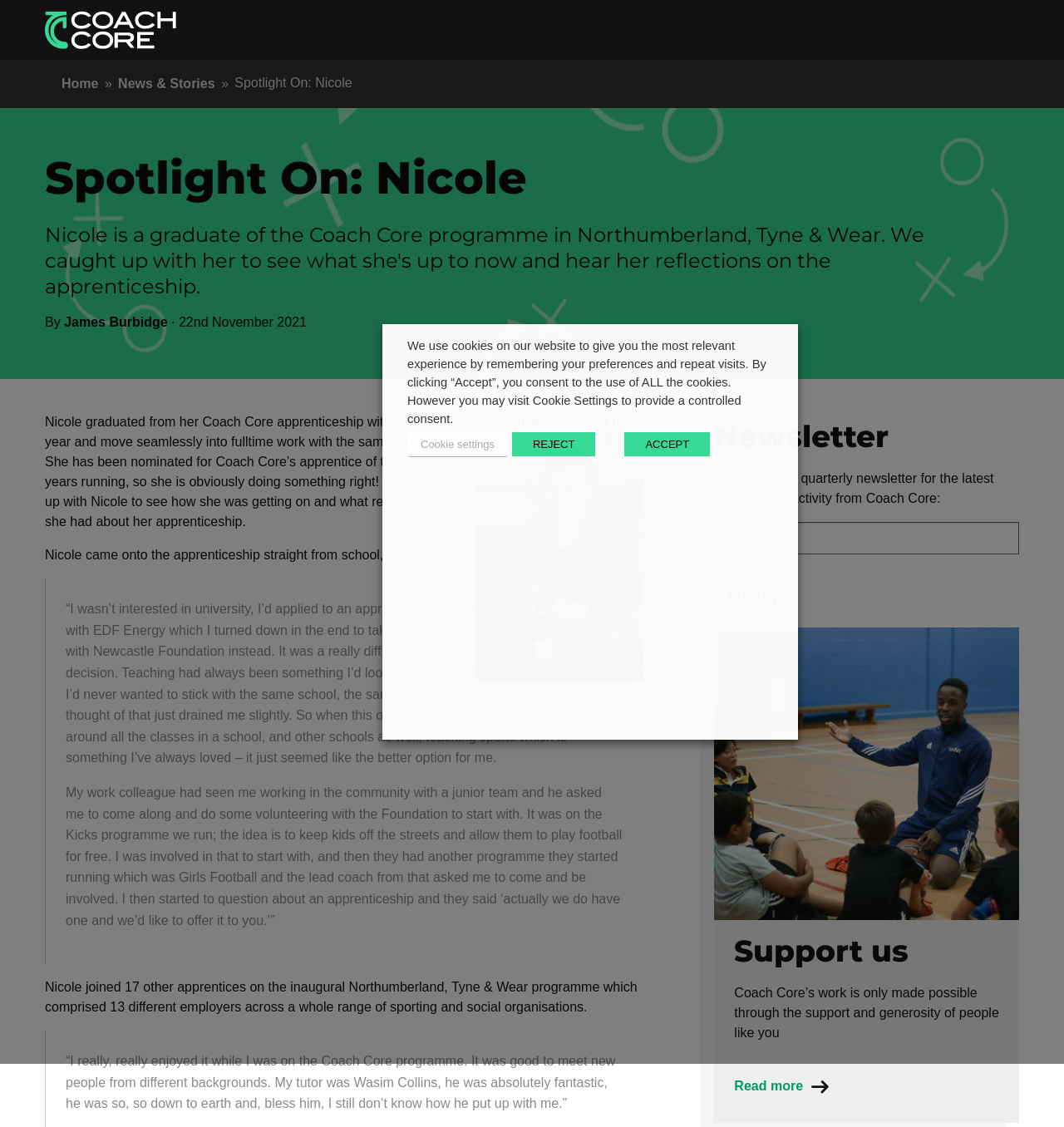What is Nicole's current job?
Based on the screenshot, provide your answer in one word or phrase.

Full-time work with Newcastle United Foundation